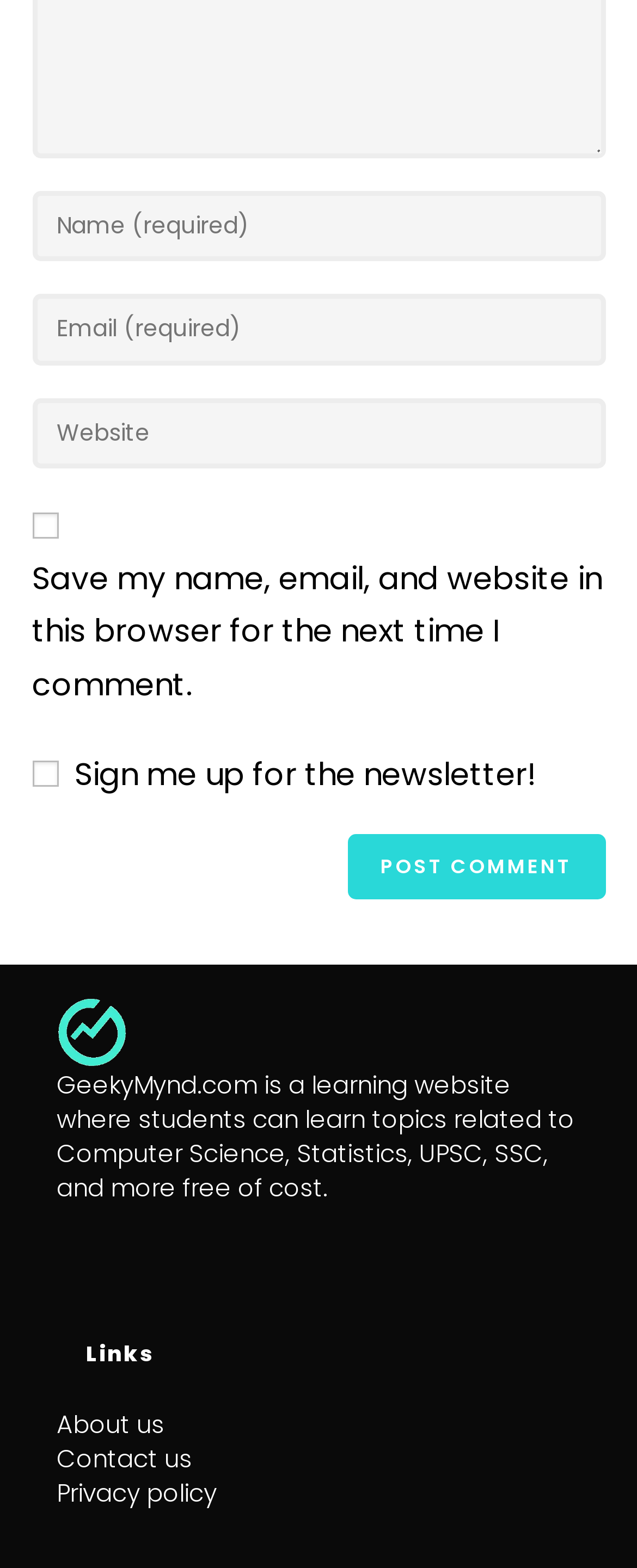Point out the bounding box coordinates of the section to click in order to follow this instruction: "Post a comment".

[0.546, 0.532, 0.95, 0.574]